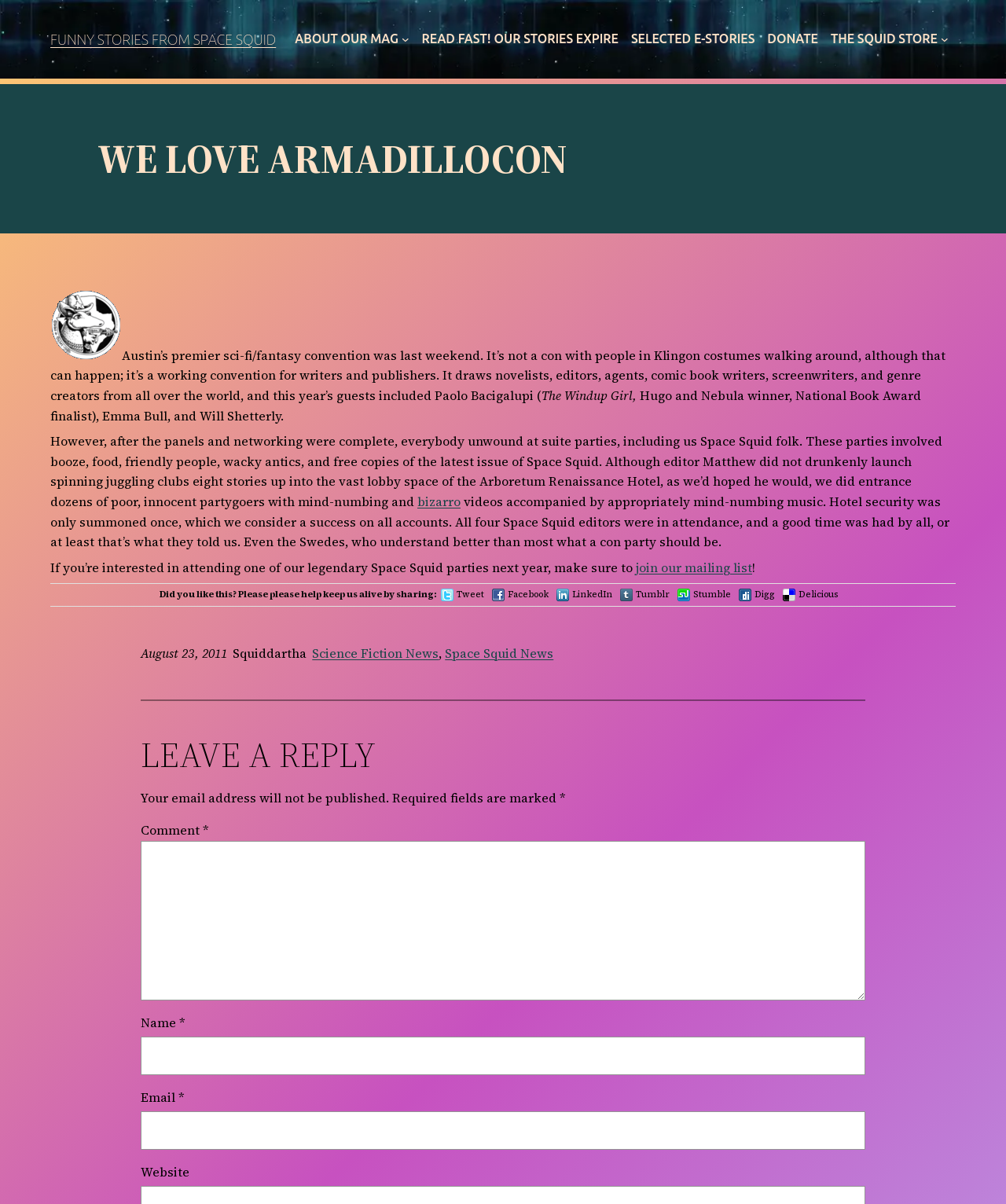Provide the bounding box coordinates of the section that needs to be clicked to accomplish the following instruction: "Read about 'We Love Armadillocon'."

[0.0, 0.07, 1.0, 0.194]